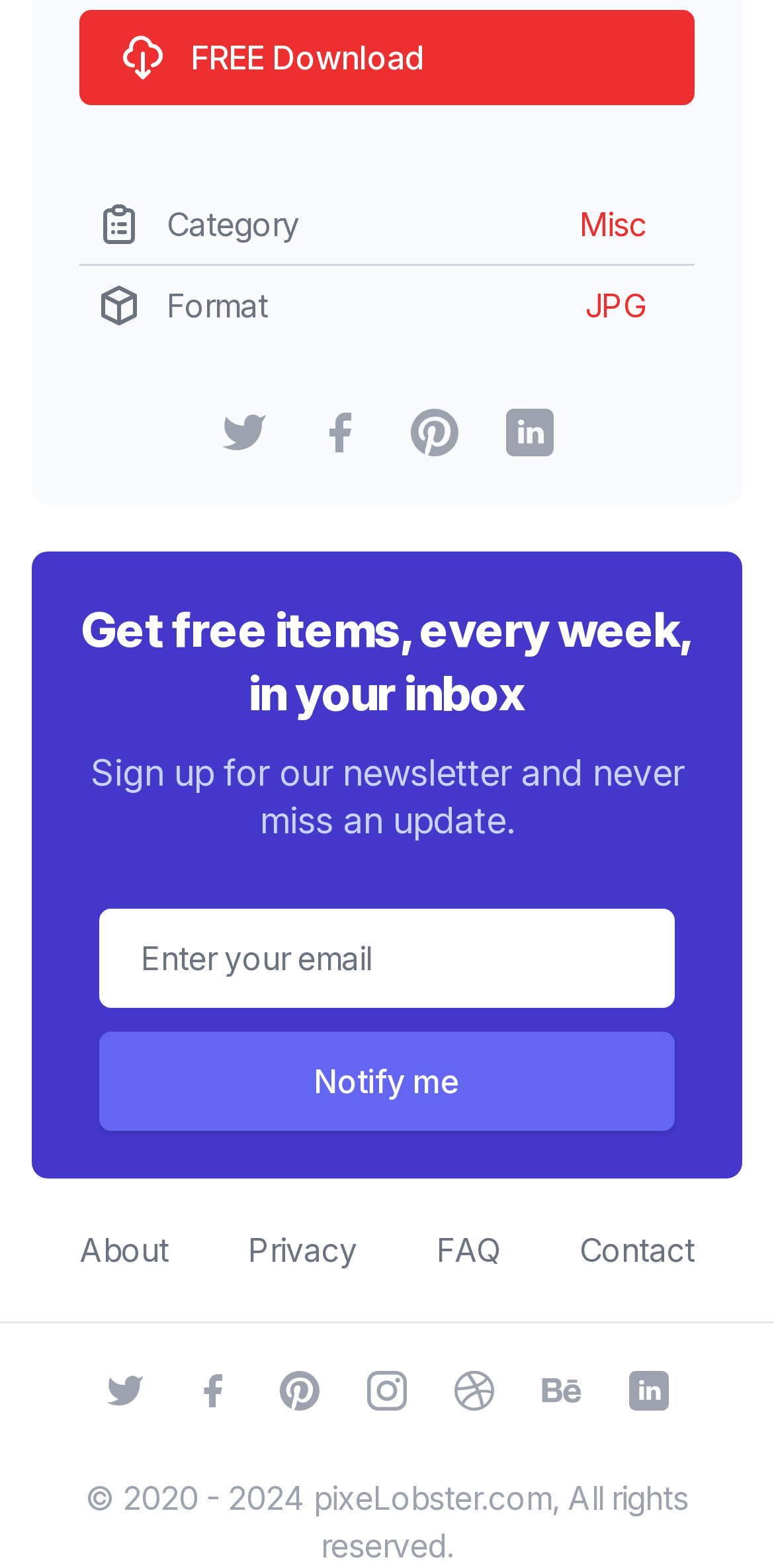Extract the bounding box coordinates of the UI element described by: "Notify me". The coordinates should include four float numbers ranging from 0 to 1, e.g., [left, top, right, bottom].

[0.128, 0.657, 0.872, 0.721]